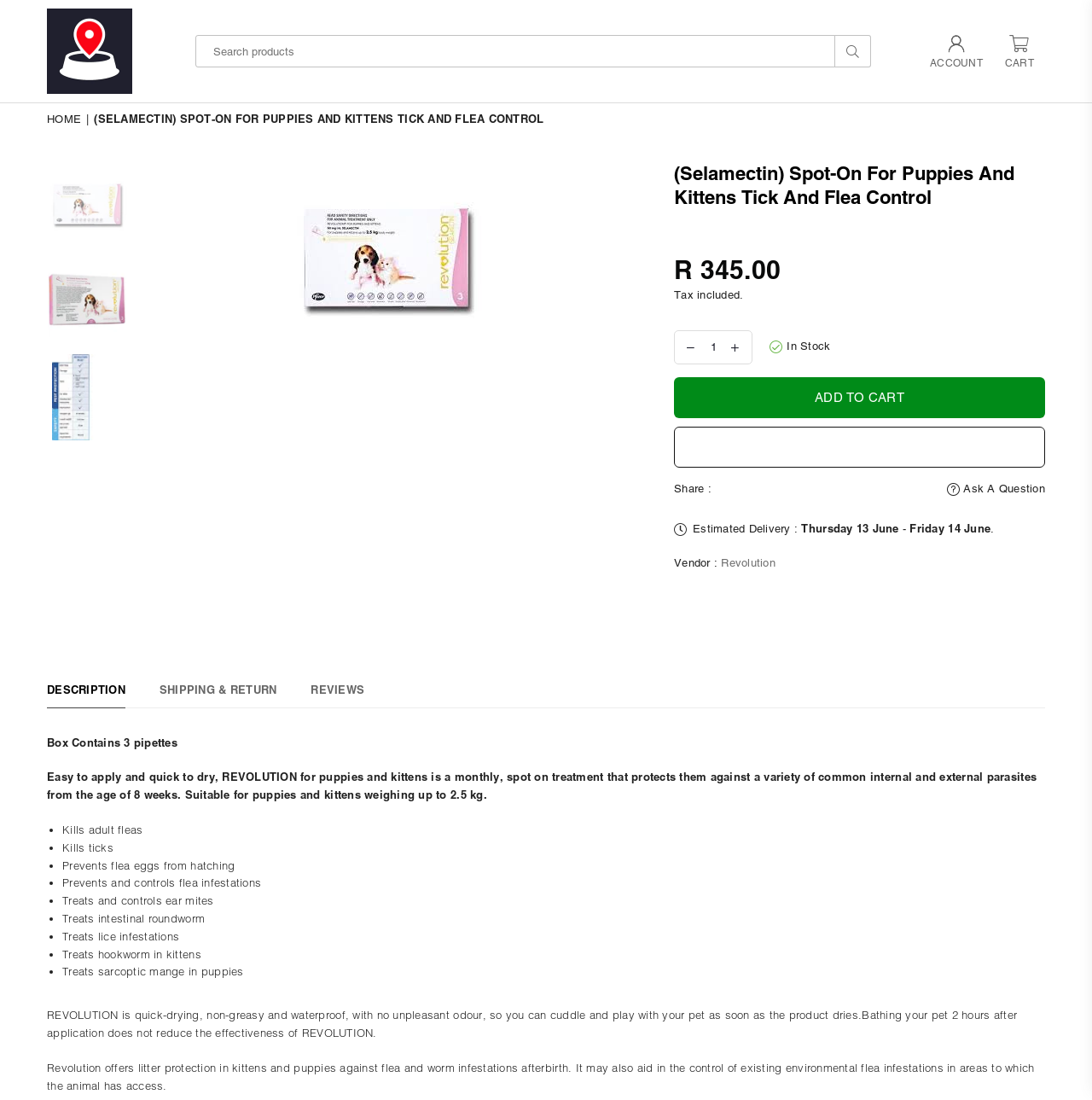What is the regular price of the product?
Refer to the screenshot and deliver a thorough answer to the question presented.

The regular price of the product can be found in the StaticText element 'R 345.00' which is located below the 'Regular price' label.